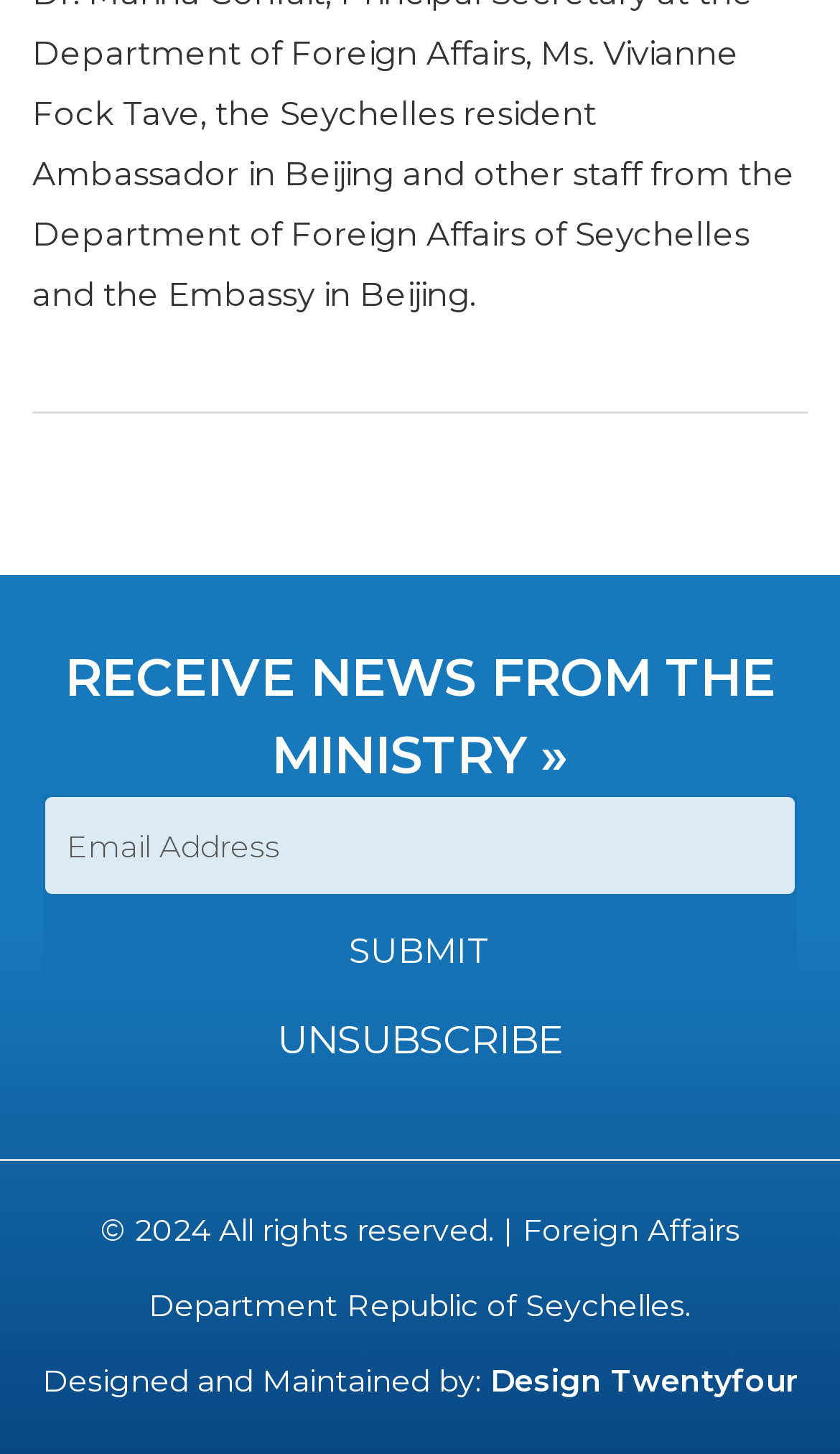Determine the bounding box coordinates (top-left x, top-left y, bottom-right x, bottom-right y) of the UI element described in the following text: Unsubscribe

[0.329, 0.699, 0.671, 0.732]